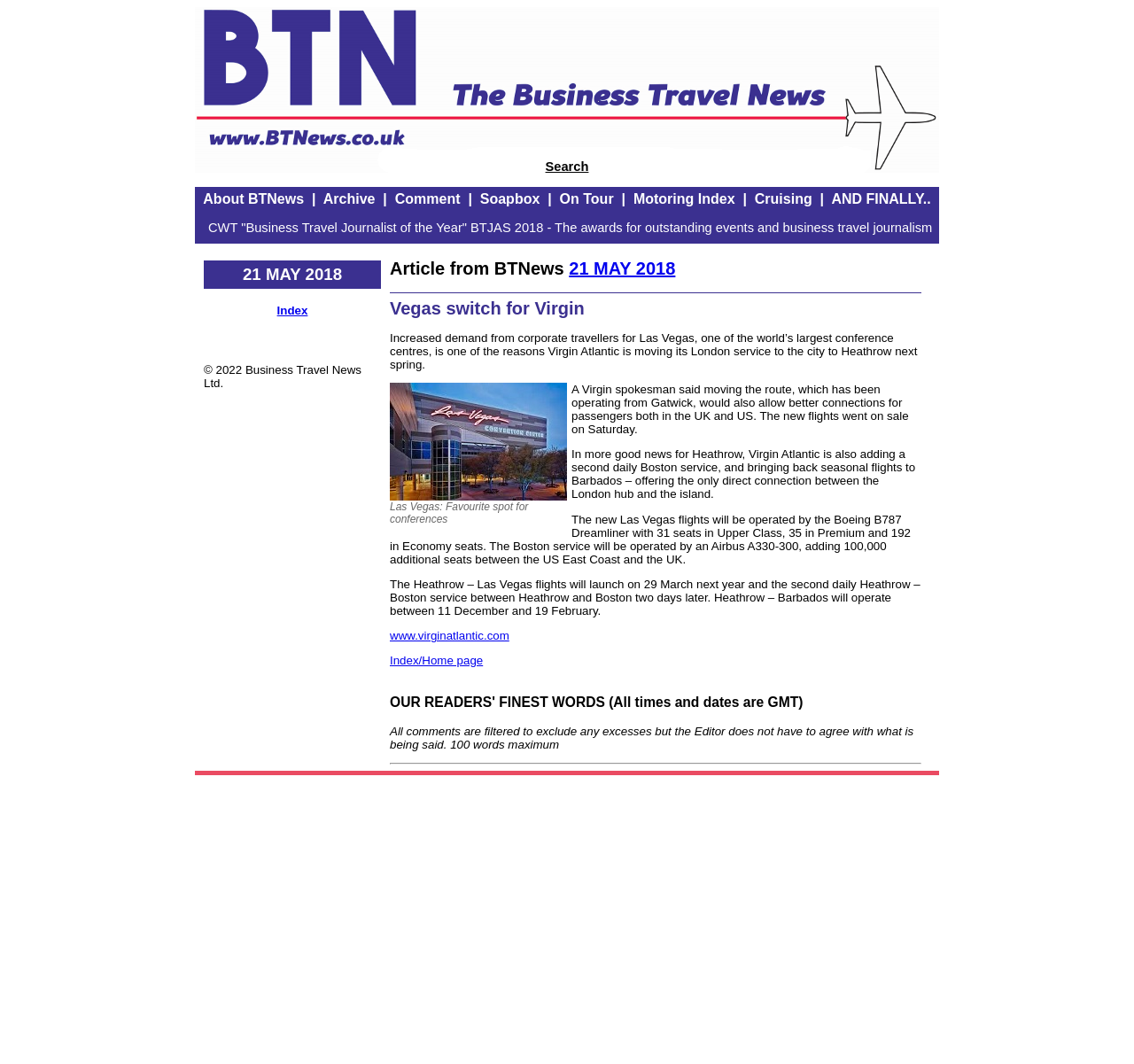Find the bounding box of the UI element described as follows: "Search".

[0.481, 0.15, 0.519, 0.163]